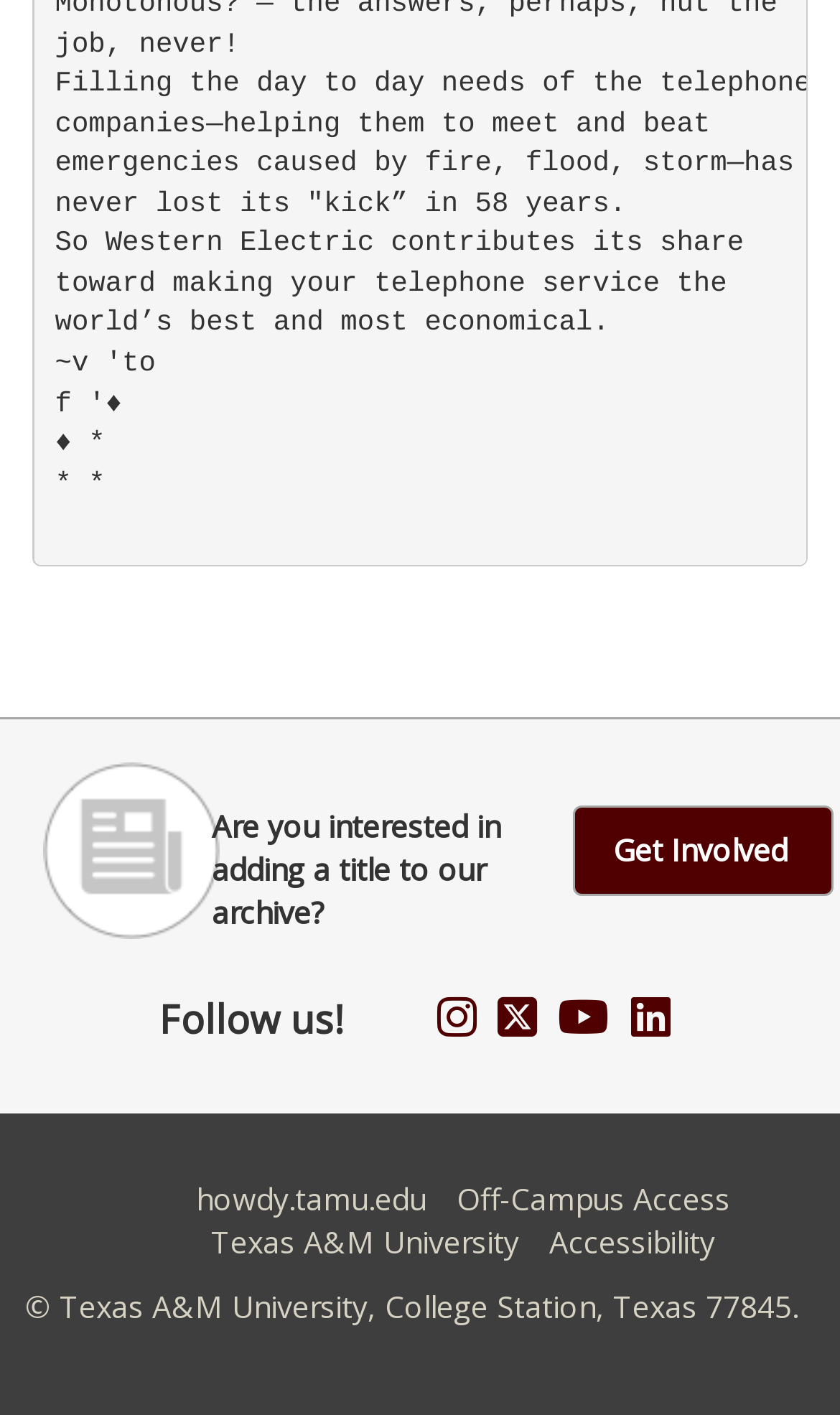Determine the bounding box coordinates of the target area to click to execute the following instruction: "Click the 'Get Involved' button."

[0.681, 0.57, 0.991, 0.634]